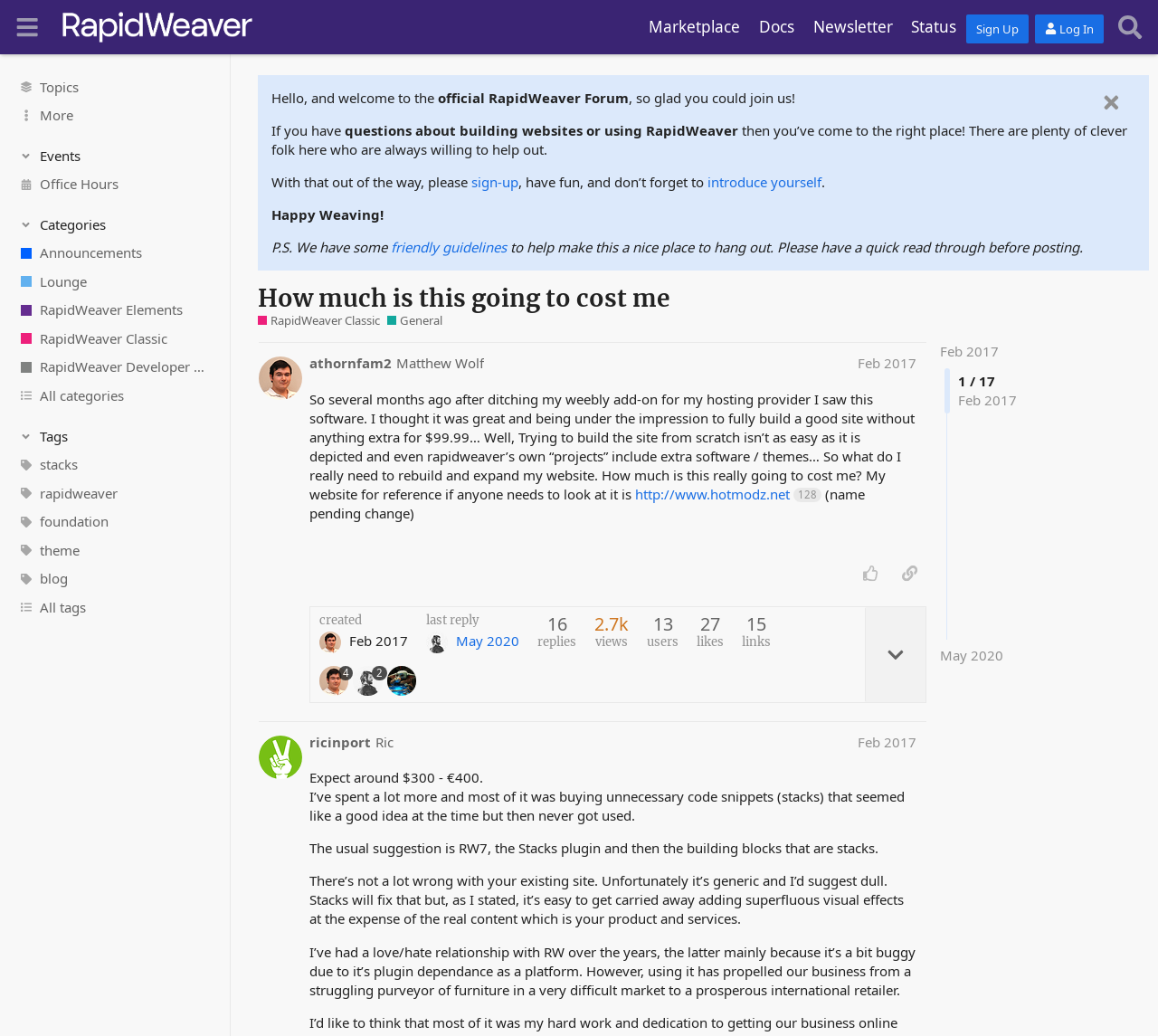Reply to the question below using a single word or brief phrase:
What is the purpose of the 'Search' button?

To search the forum